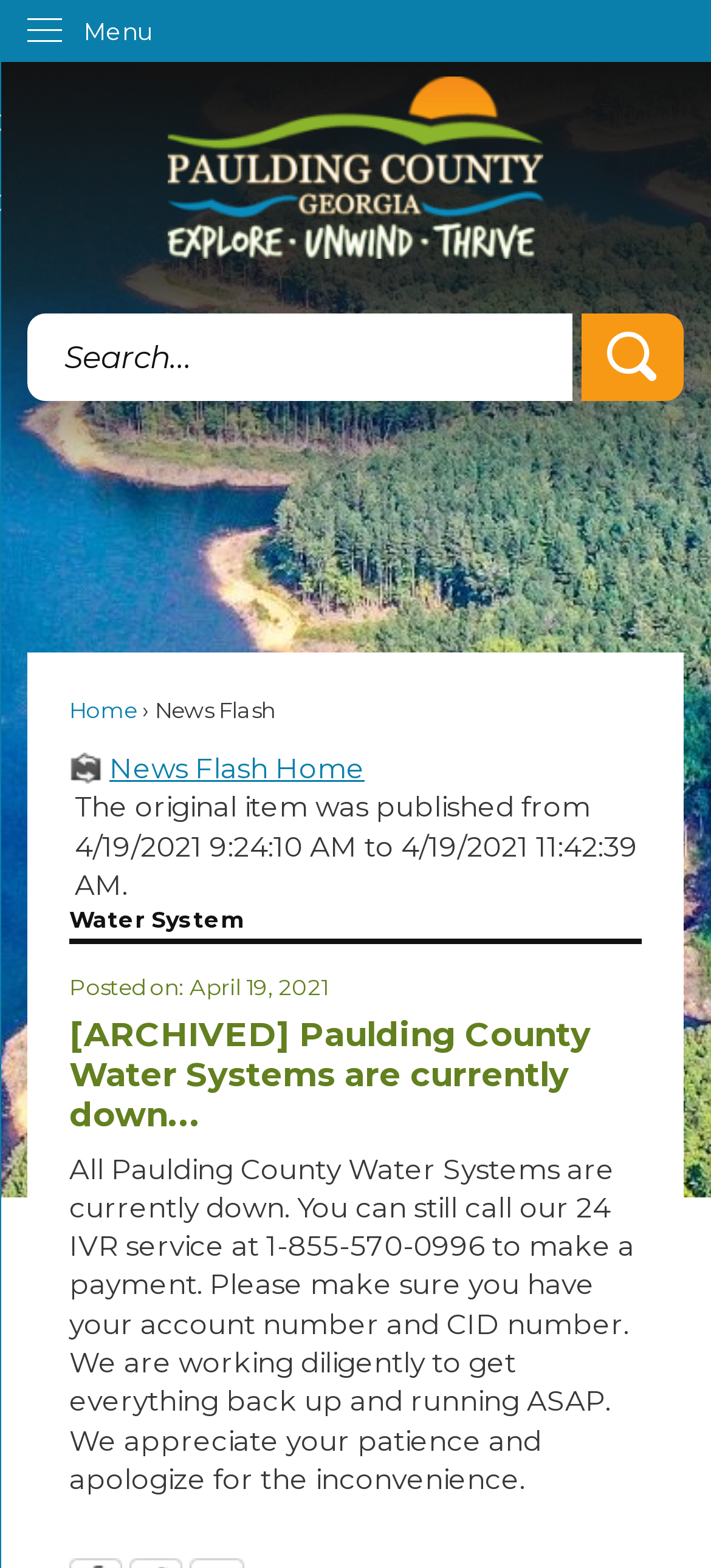Specify the bounding box coordinates of the area to click in order to execute this command: 'Call IVR service'. The coordinates should consist of four float numbers ranging from 0 to 1, and should be formatted as [left, top, right, bottom].

[0.097, 0.734, 0.892, 0.954]